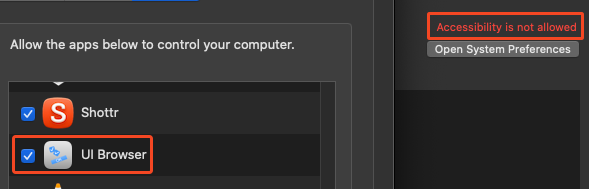Refer to the image and provide an in-depth answer to the question:
What is the status of accessibility?

The question asks for the current status of accessibility in the system. The red notification on the right side of the screenshot clearly states 'Accessibility is not allowed', which indicates that accessibility is currently not allowed.